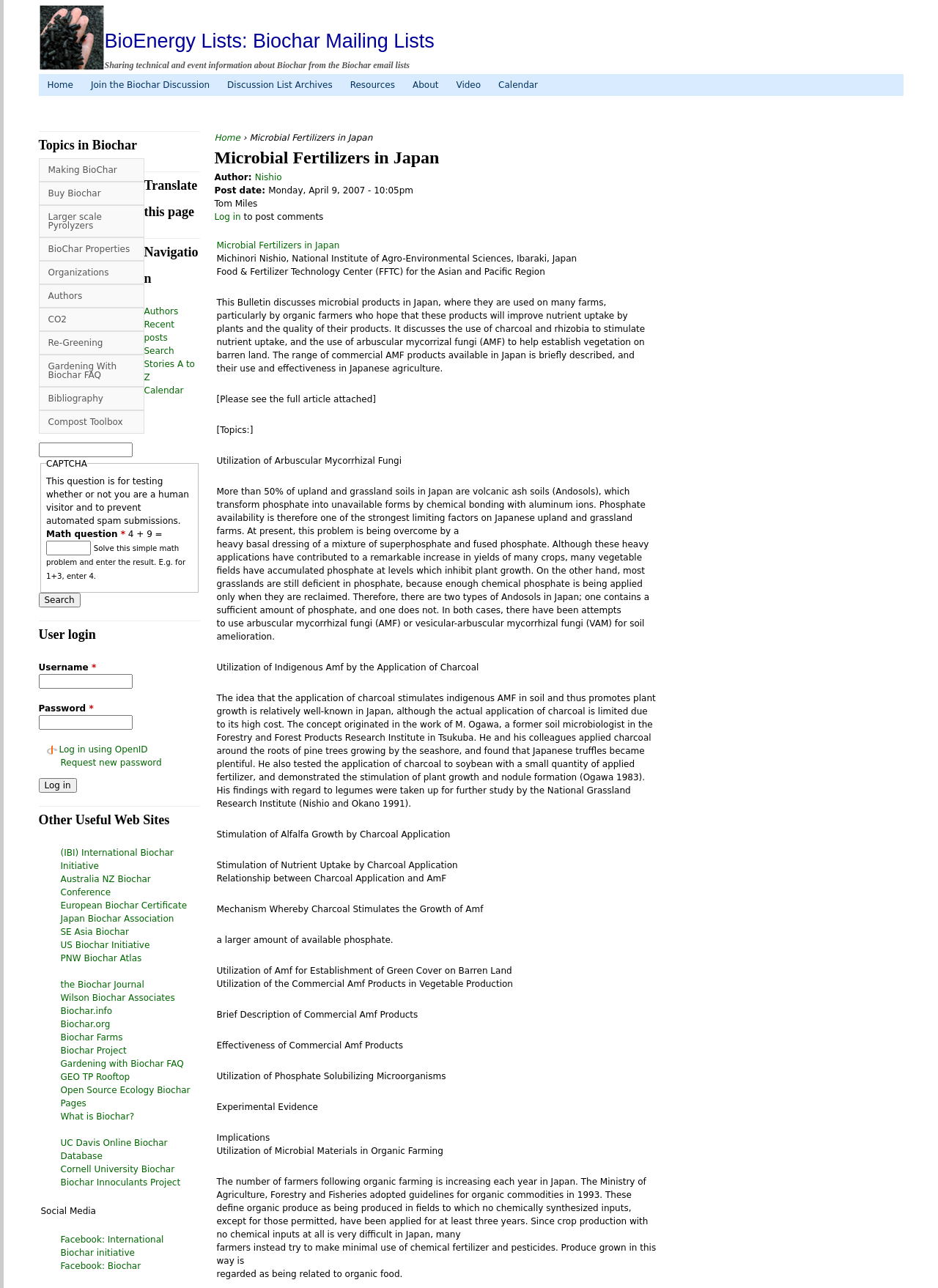Answer the question in one word or a short phrase:
What is the title of the webpage?

Microbial Fertilizers in Japan